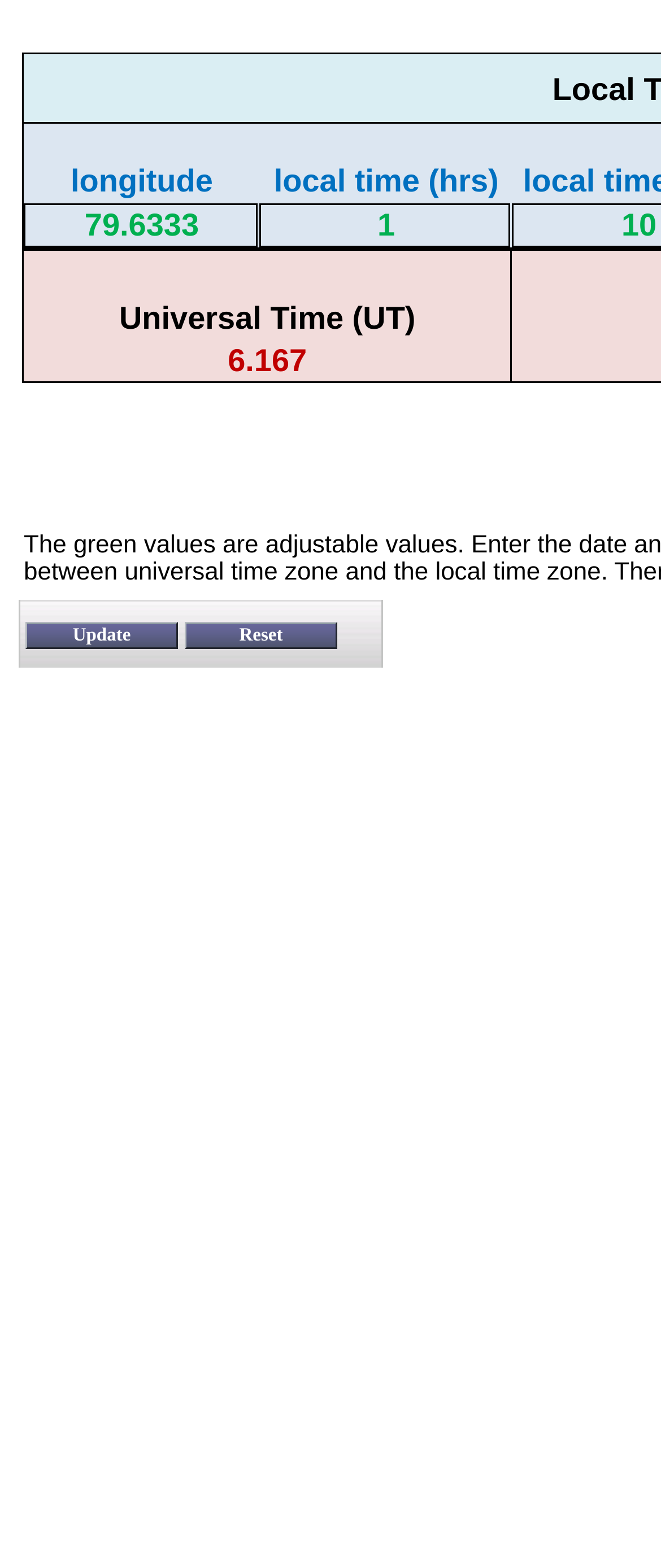Elaborate on the different components and information displayed on the webpage.

This webpage is a local to sidereal time converter. The page is divided into several sections, with a table at the top containing input fields for longitude and local time. The table has two columns, with the labels "longitude" and "local time (hrs)" at the top. Below these labels, there are two input fields, one for entering the longitude value and another for entering the local time value.

Below the input fields, there is a section displaying the result of the conversion, with the label "Universal Time (UT)" and a value of "6.167". This section also contains an input field.

At the bottom of the page, there are two buttons, "Update" and "Reset", which are aligned horizontally and centered on the page. These buttons are surrounded by empty table cells, with some containing non-breaking space characters.

There are no images on the page. The overall layout is functional, with a focus on providing a simple and easy-to-use interface for converting local time to sidereal time.